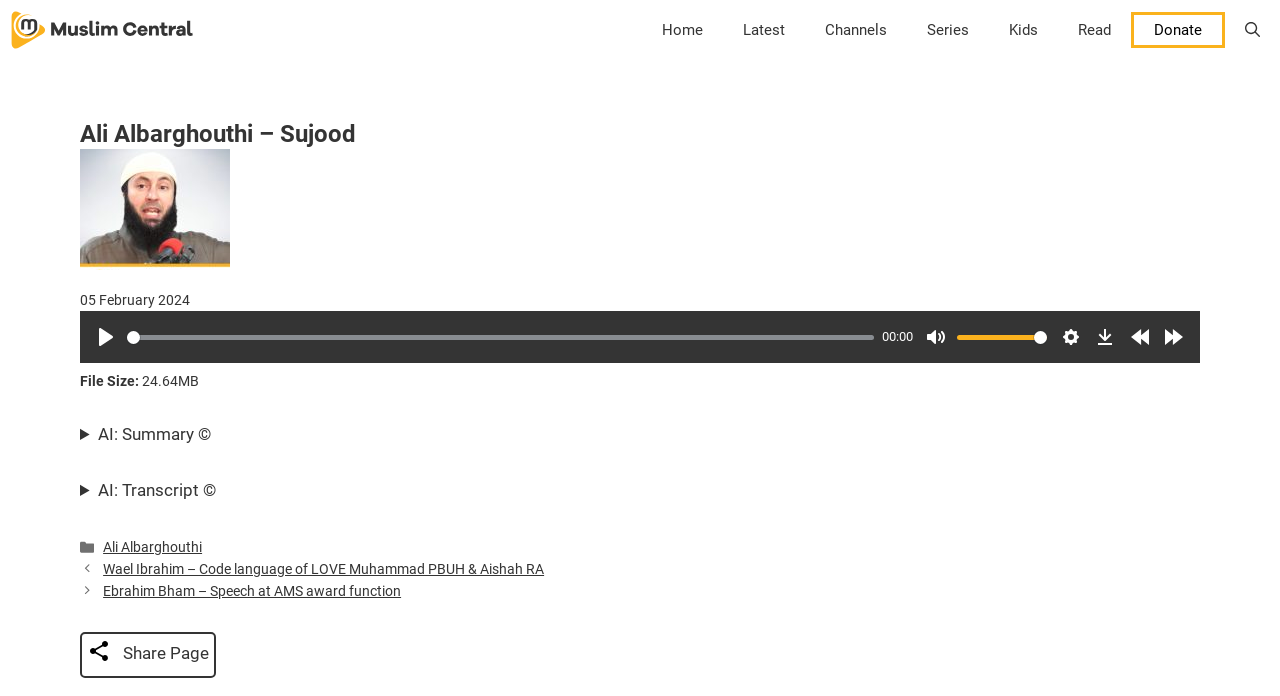Please provide the bounding box coordinates for the element that needs to be clicked to perform the following instruction: "Visit the 'Home' page". The coordinates should be given as four float numbers between 0 and 1, i.e., [left, top, right, bottom].

[0.502, 0.0, 0.565, 0.086]